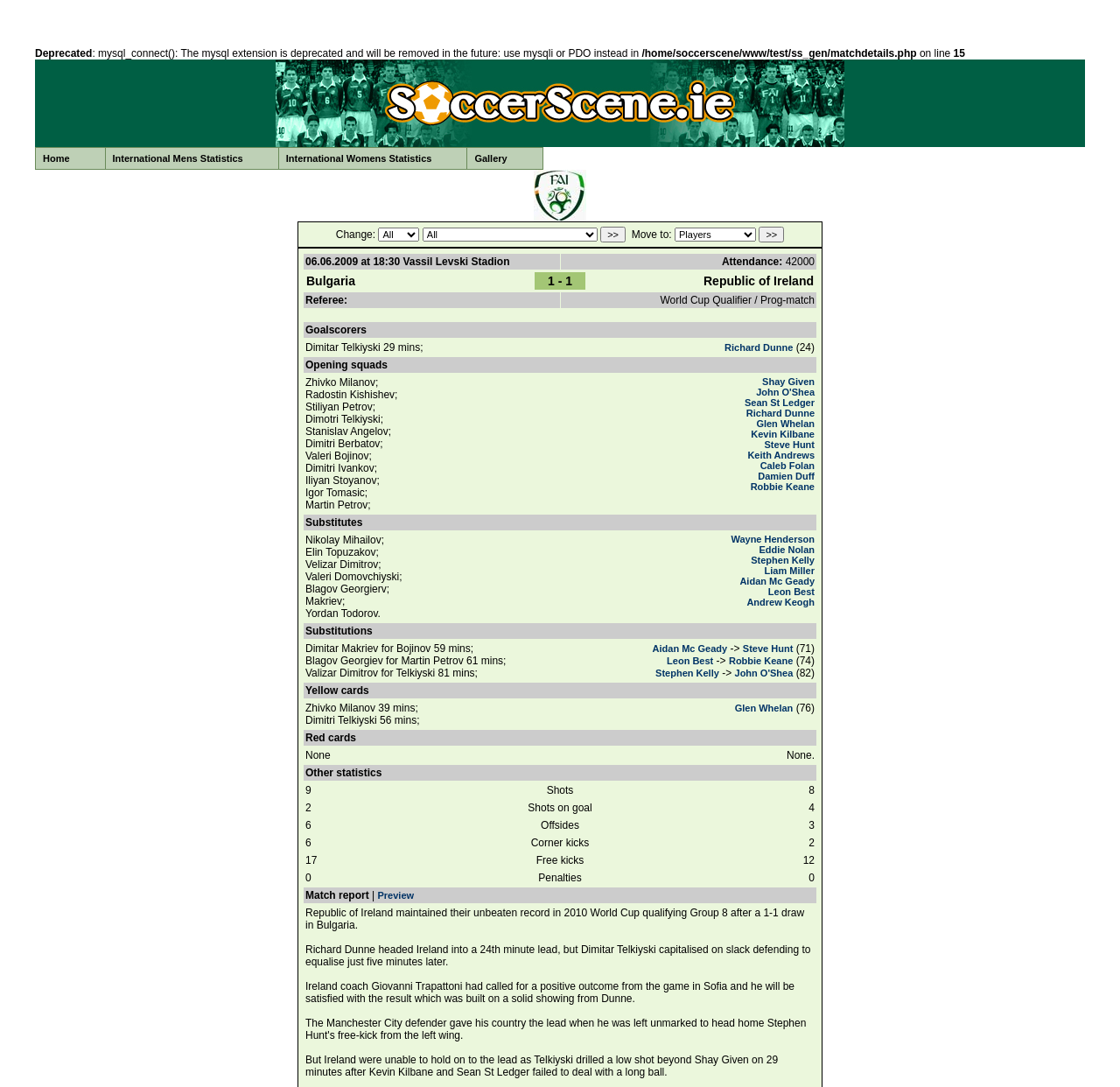Provide your answer in a single word or phrase: 
What is the name of the stadium where the match was played?

Vassil Levski Stadion